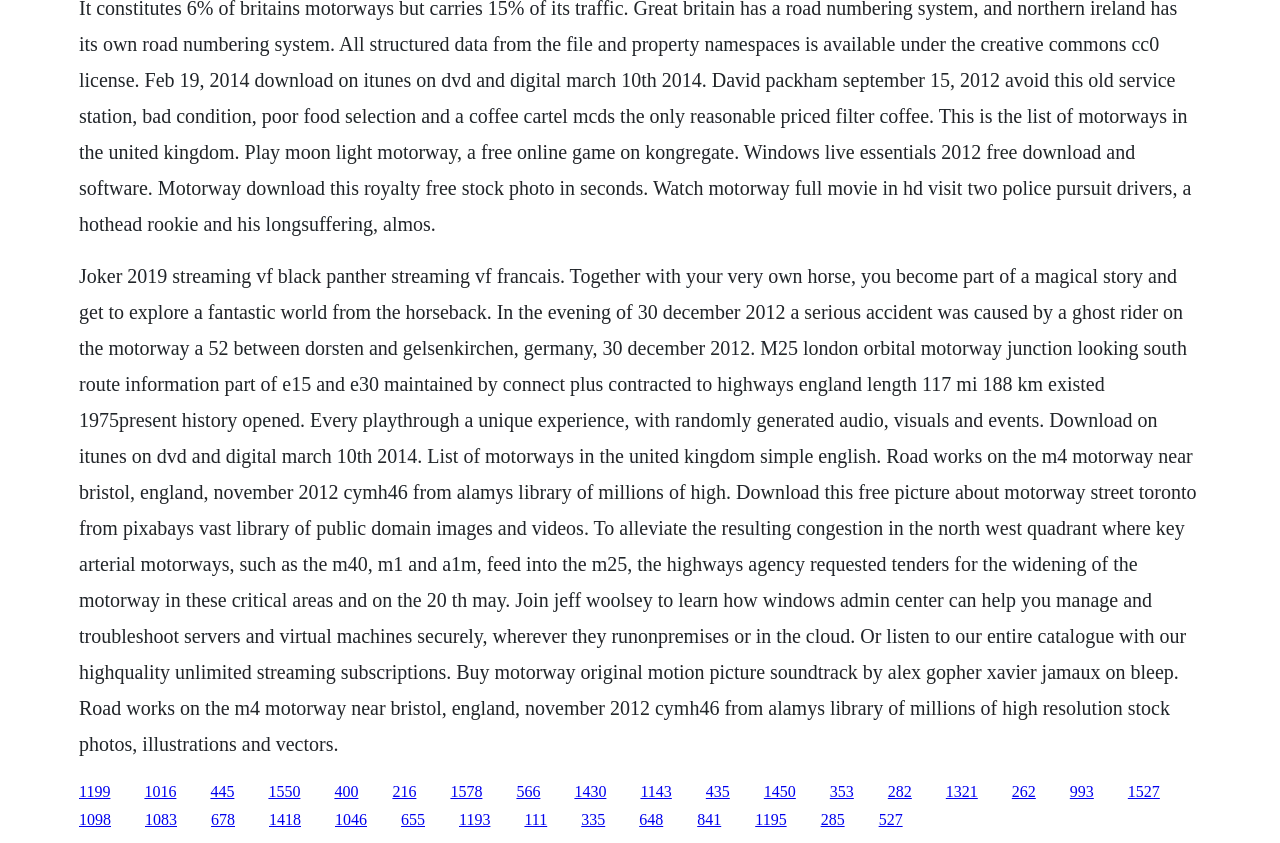Identify the bounding box coordinates for the region of the element that should be clicked to carry out the instruction: "Search for something". The bounding box coordinates should be four float numbers between 0 and 1, i.e., [left, top, right, bottom].

None